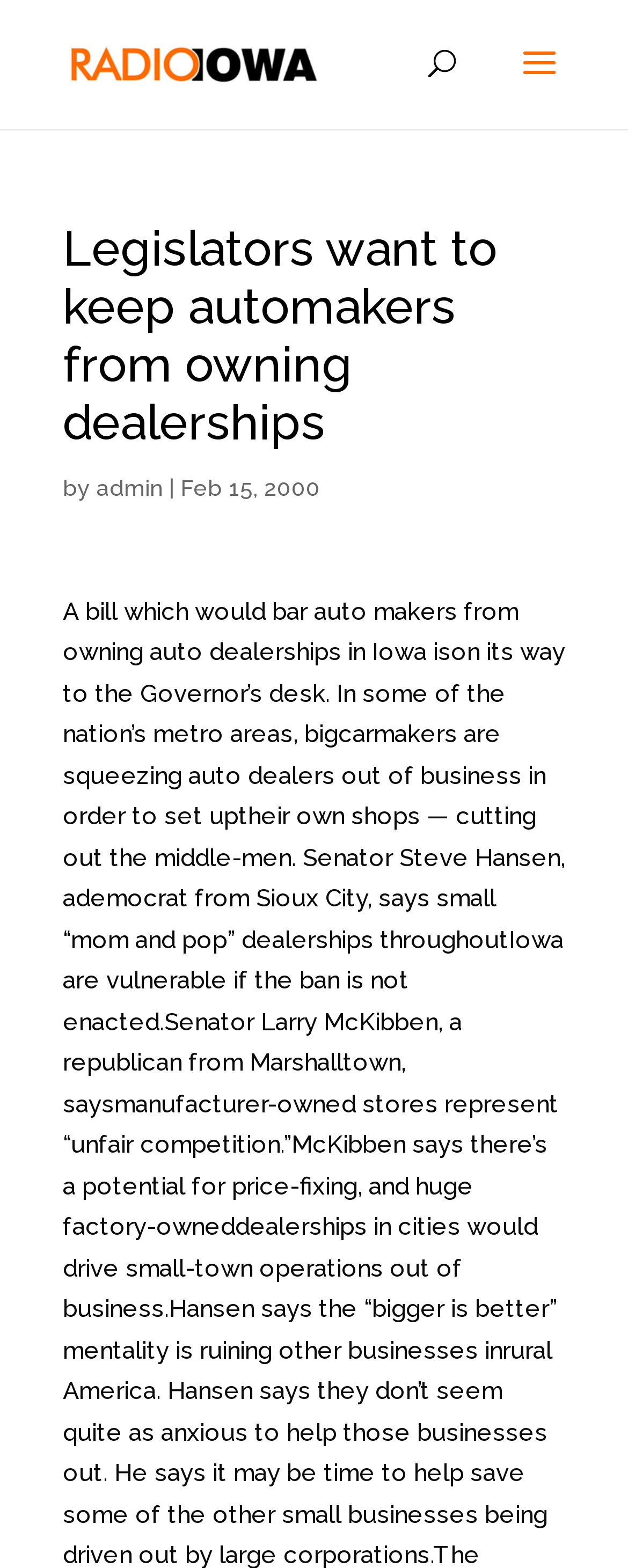Analyze the image and provide a detailed answer to the question: What is the purpose of the search bar?

I inferred the purpose by looking at the search bar element at the top of the webpage, which is a common UI element for searching a website's content.